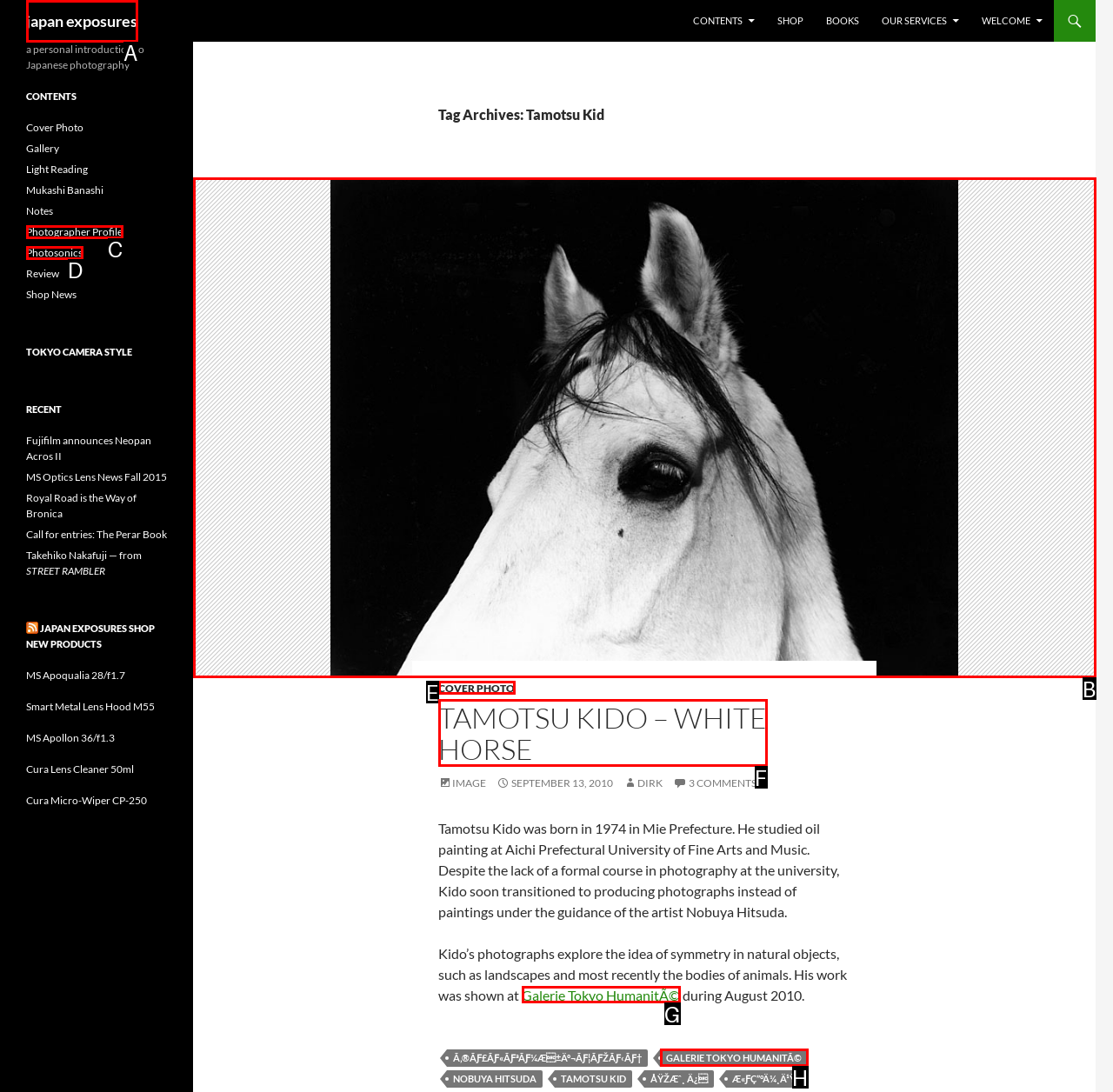Select the HTML element that matches the description: Tamotsu Kido – White Horse
Respond with the letter of the correct choice from the given options directly.

F